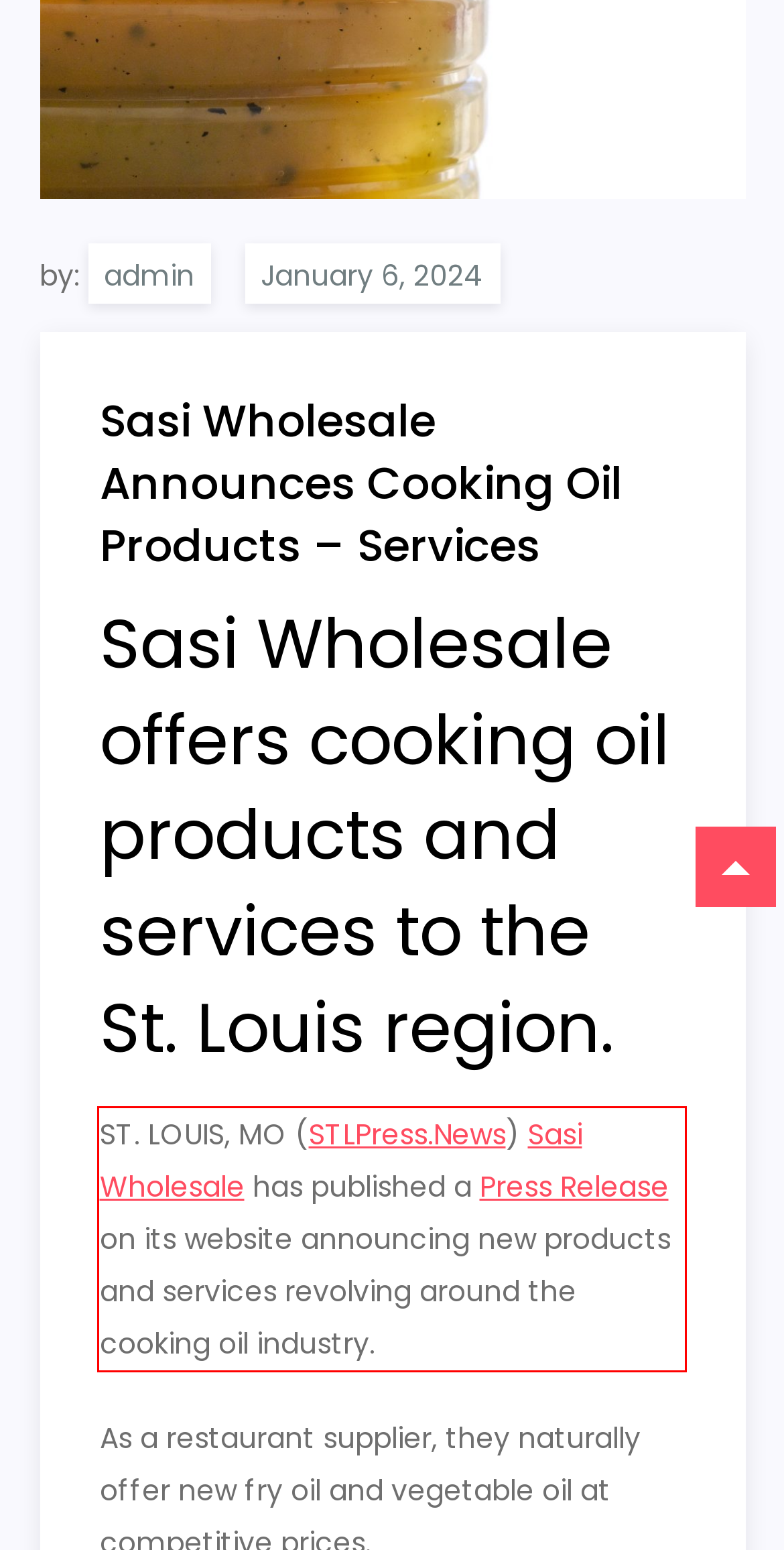Given the screenshot of the webpage, identify the red bounding box, and recognize the text content inside that red bounding box.

ST. LOUIS, MO (STLPress.News) Sasi Wholesale has published a Press Release on its website announcing new products and services revolving around the cooking oil industry.